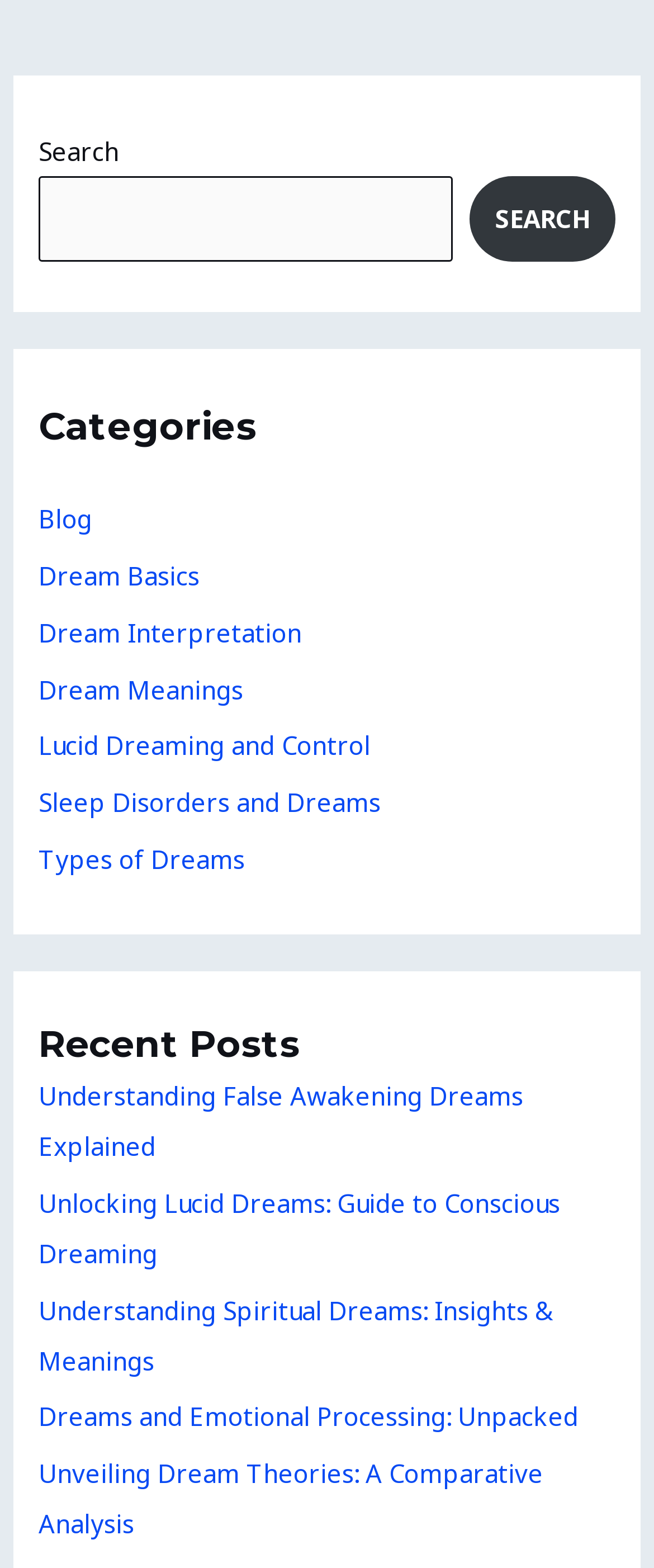Please determine the bounding box coordinates of the area that needs to be clicked to complete this task: 'explore Lucid Dreaming and Control'. The coordinates must be four float numbers between 0 and 1, formatted as [left, top, right, bottom].

[0.059, 0.465, 0.567, 0.486]